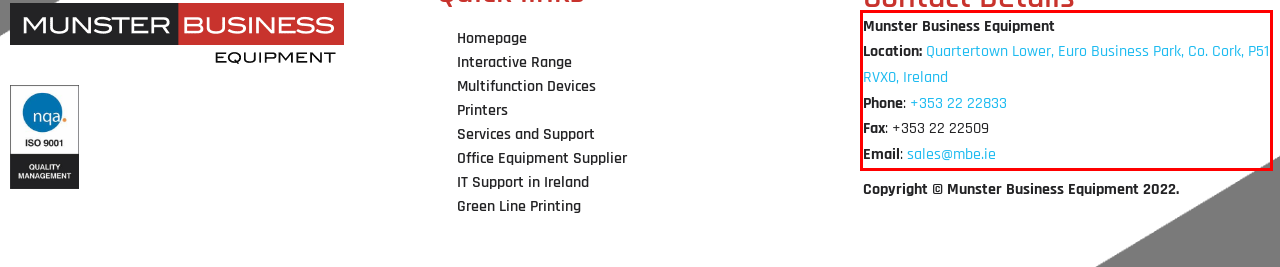Look at the screenshot of the webpage, locate the red rectangle bounding box, and generate the text content that it contains.

Munster Business Equipment Location: Quartertown Lower, Euro Business Park, Co. Cork, P51 RVX0, Ireland Phone: +353 22 22833 Fax: +353 22 22509 Email: sales@mbe.ie